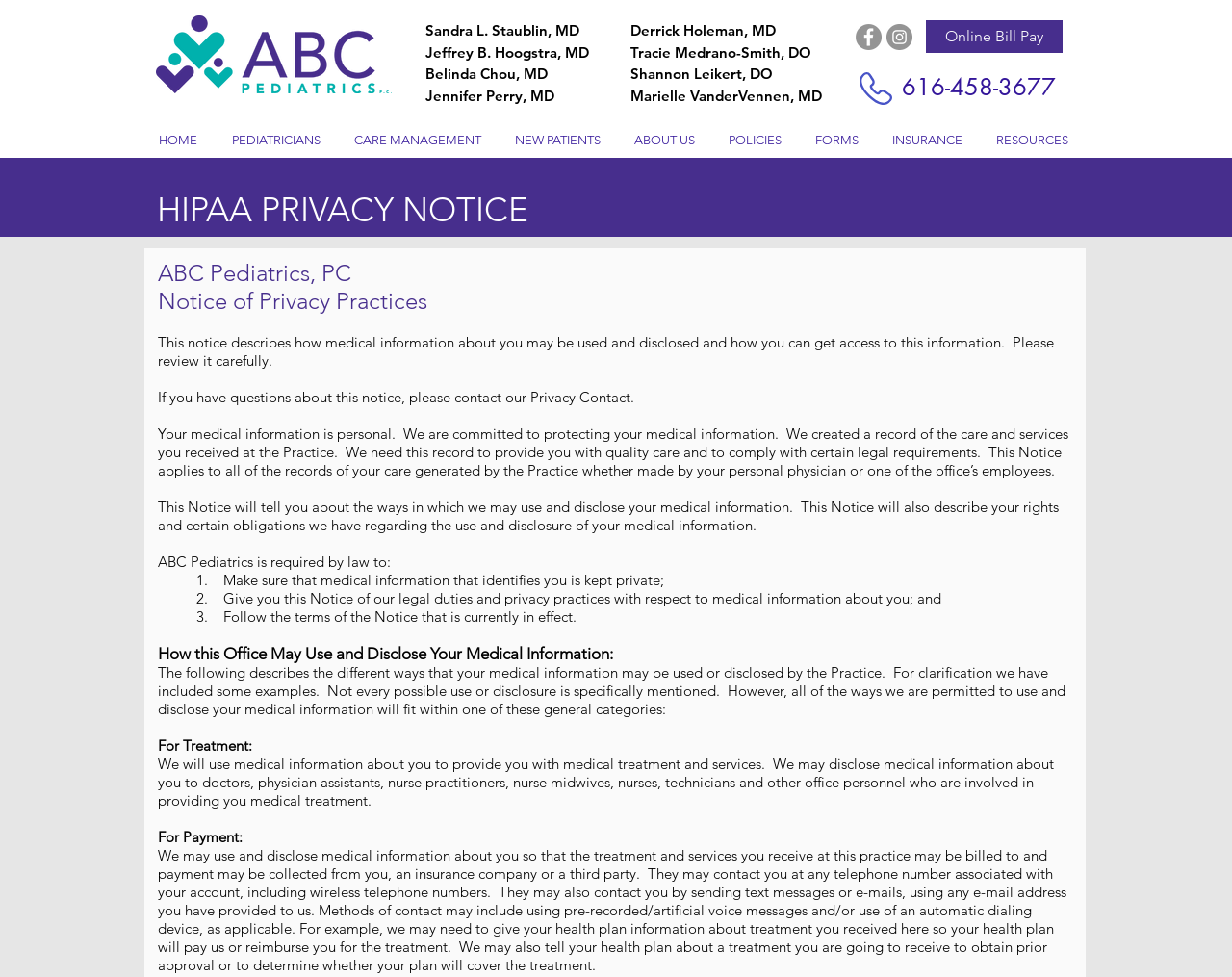Identify the bounding box coordinates for the element that needs to be clicked to fulfill this instruction: "Click the ABC Pediatrics Logo". Provide the coordinates in the format of four float numbers between 0 and 1: [left, top, right, bottom].

[0.127, 0.016, 0.318, 0.096]